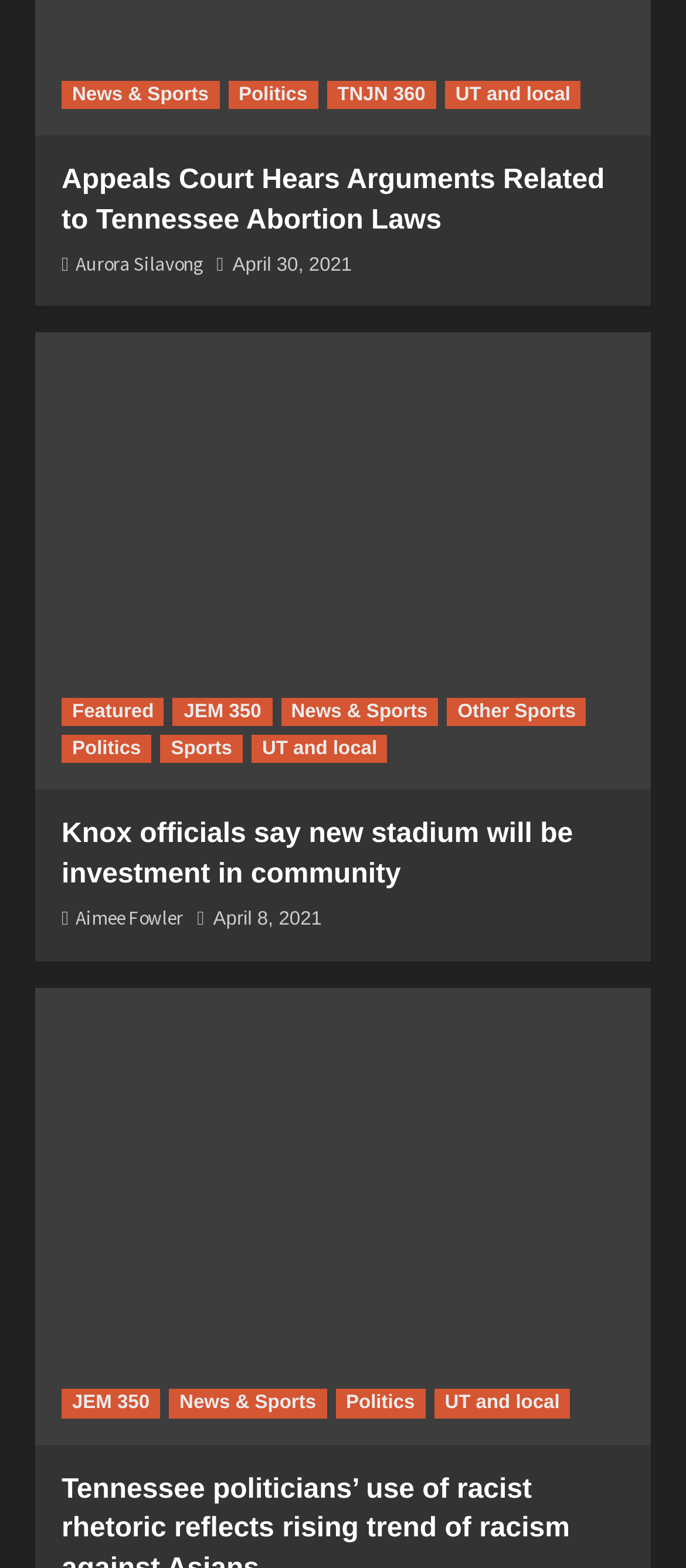Please identify the bounding box coordinates of the area I need to click to accomplish the following instruction: "View Featured".

[0.09, 0.445, 0.24, 0.463]